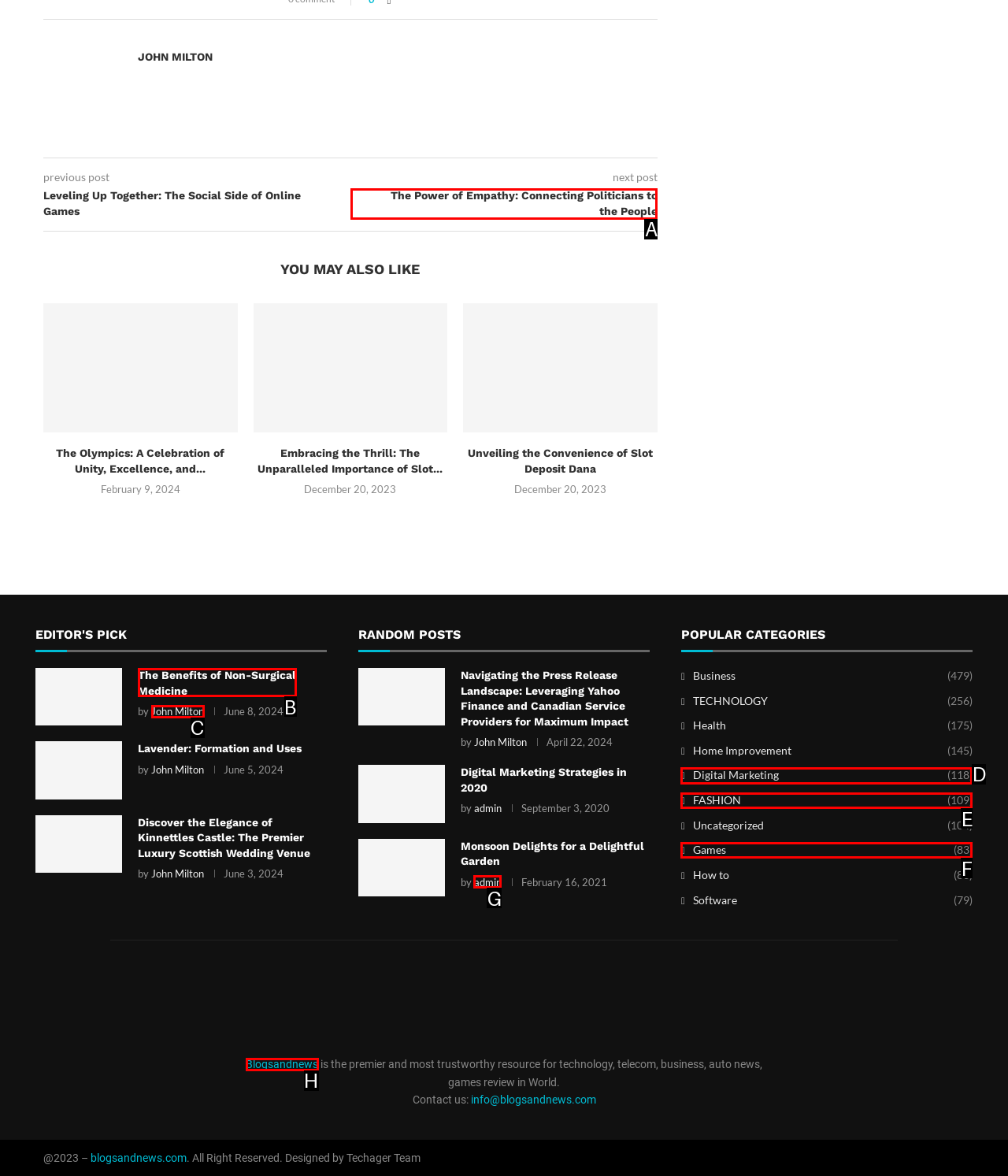From the given options, find the HTML element that fits the description: FASHION (109). Reply with the letter of the chosen element.

E